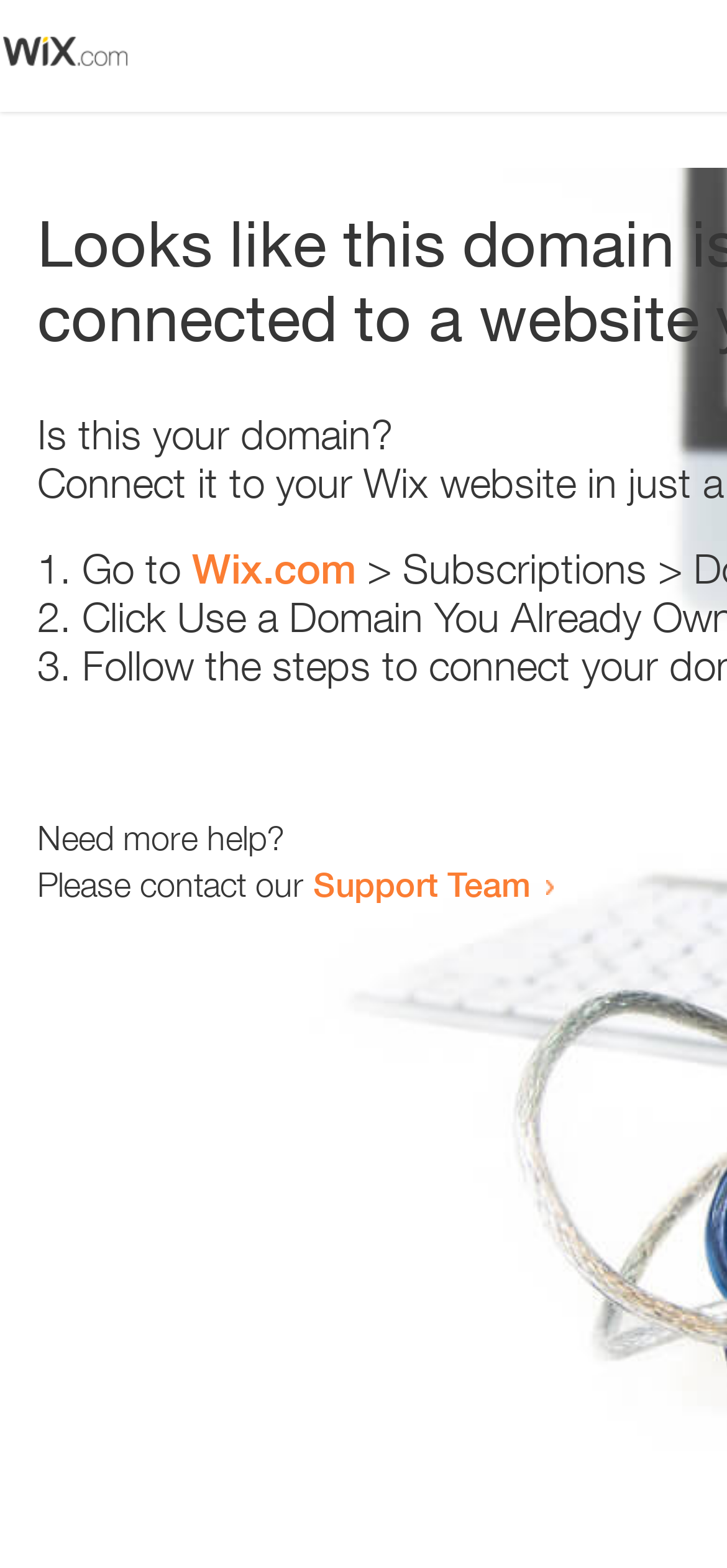How many steps are provided to resolve the issue?
Using the information from the image, provide a comprehensive answer to the question.

The question is asking about the number of steps provided to resolve the issue. Based on the ListMarker elements '1.', '2.', and '3.', it can be inferred that there are three steps provided.